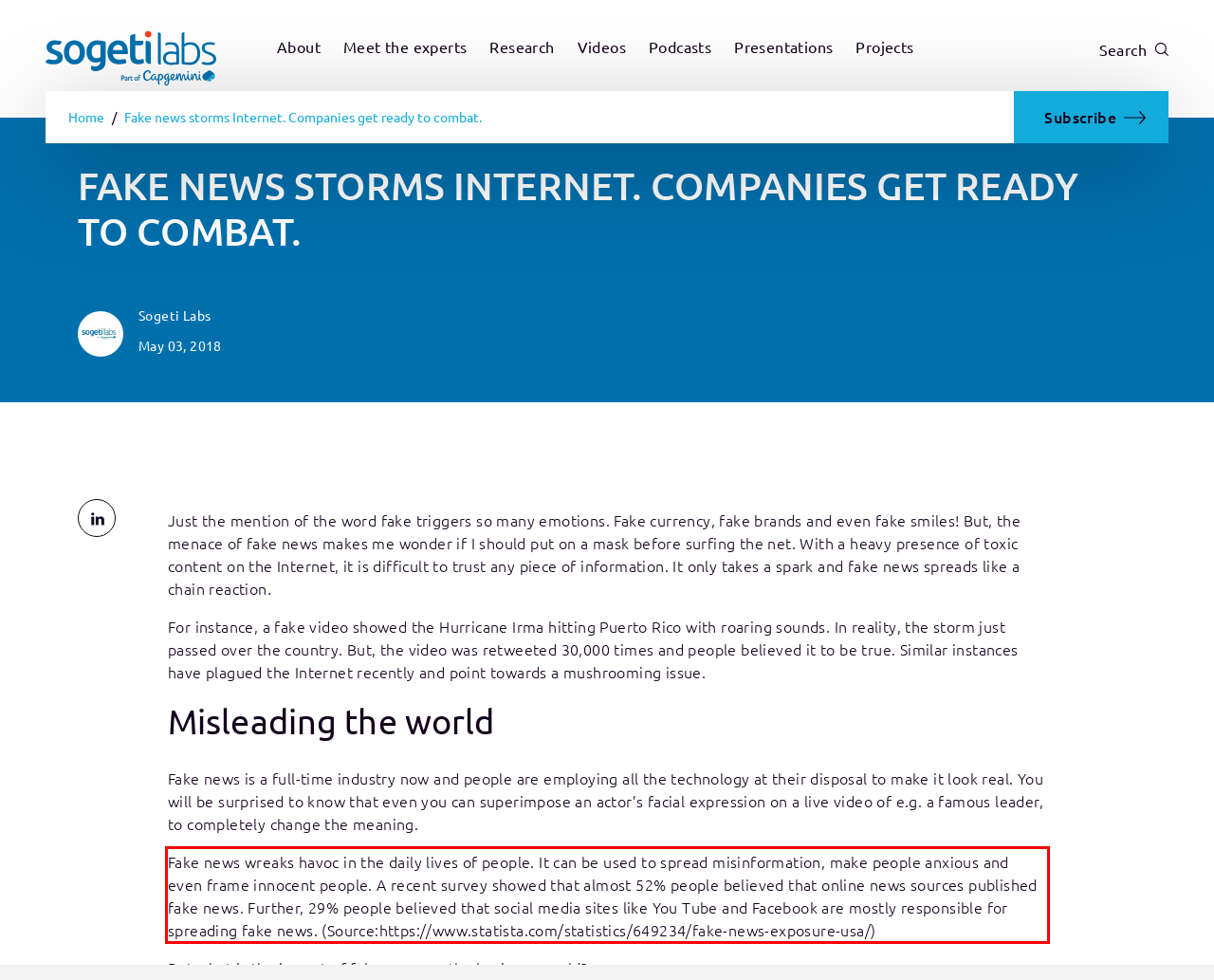Review the webpage screenshot provided, and perform OCR to extract the text from the red bounding box.

Fake news wreaks havoc in the daily lives of people. It can be used to spread misinformation, make people anxious and even frame innocent people. A recent survey showed that almost 52% people believed that online news sources published fake news. Further, 29% people believed that social media sites like You Tube and Facebook are mostly responsible for spreading fake news. (Source:https://www.statista.com/statistics/649234/fake-news-exposure-usa/)